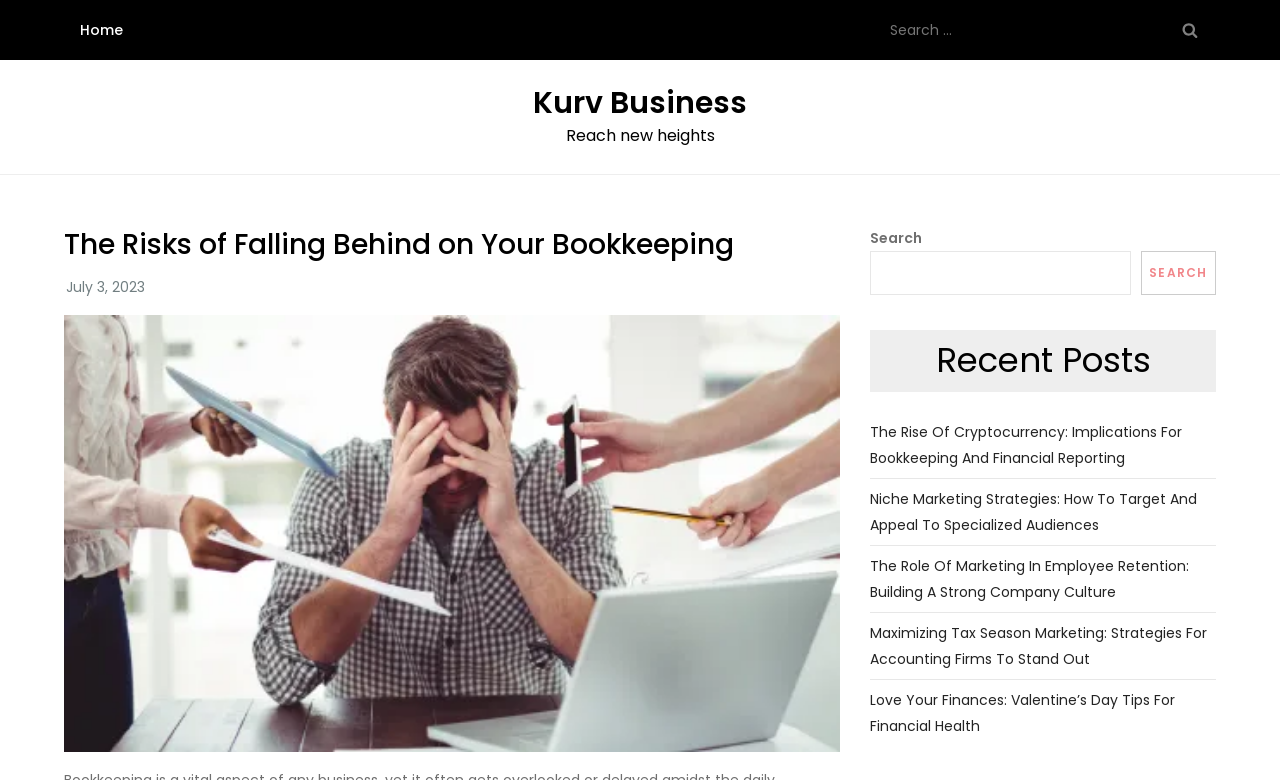Provide a brief response in the form of a single word or phrase:
How many recent posts are listed on the webpage?

5